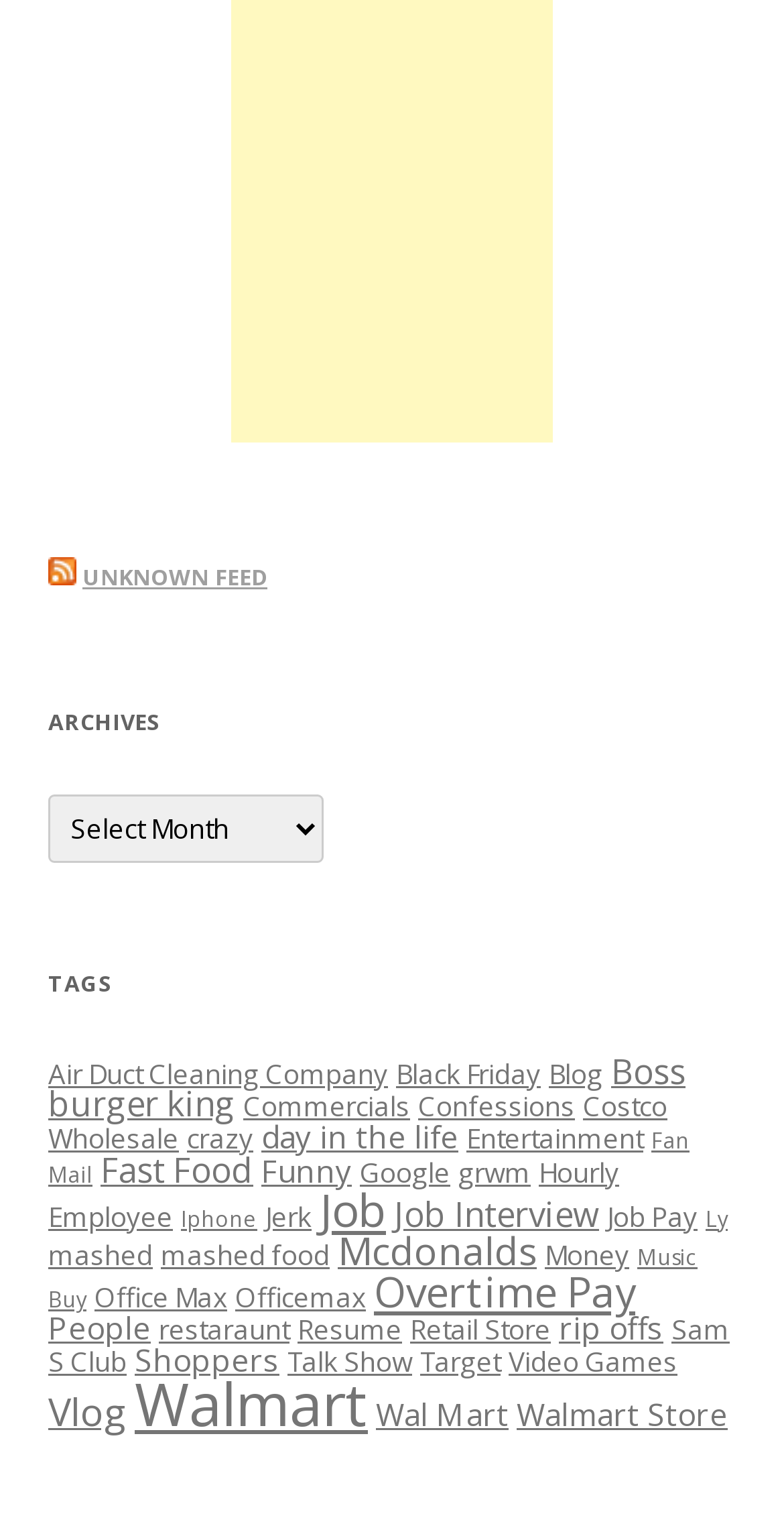Answer the question with a brief word or phrase:
How many tags are available on this webpage?

43